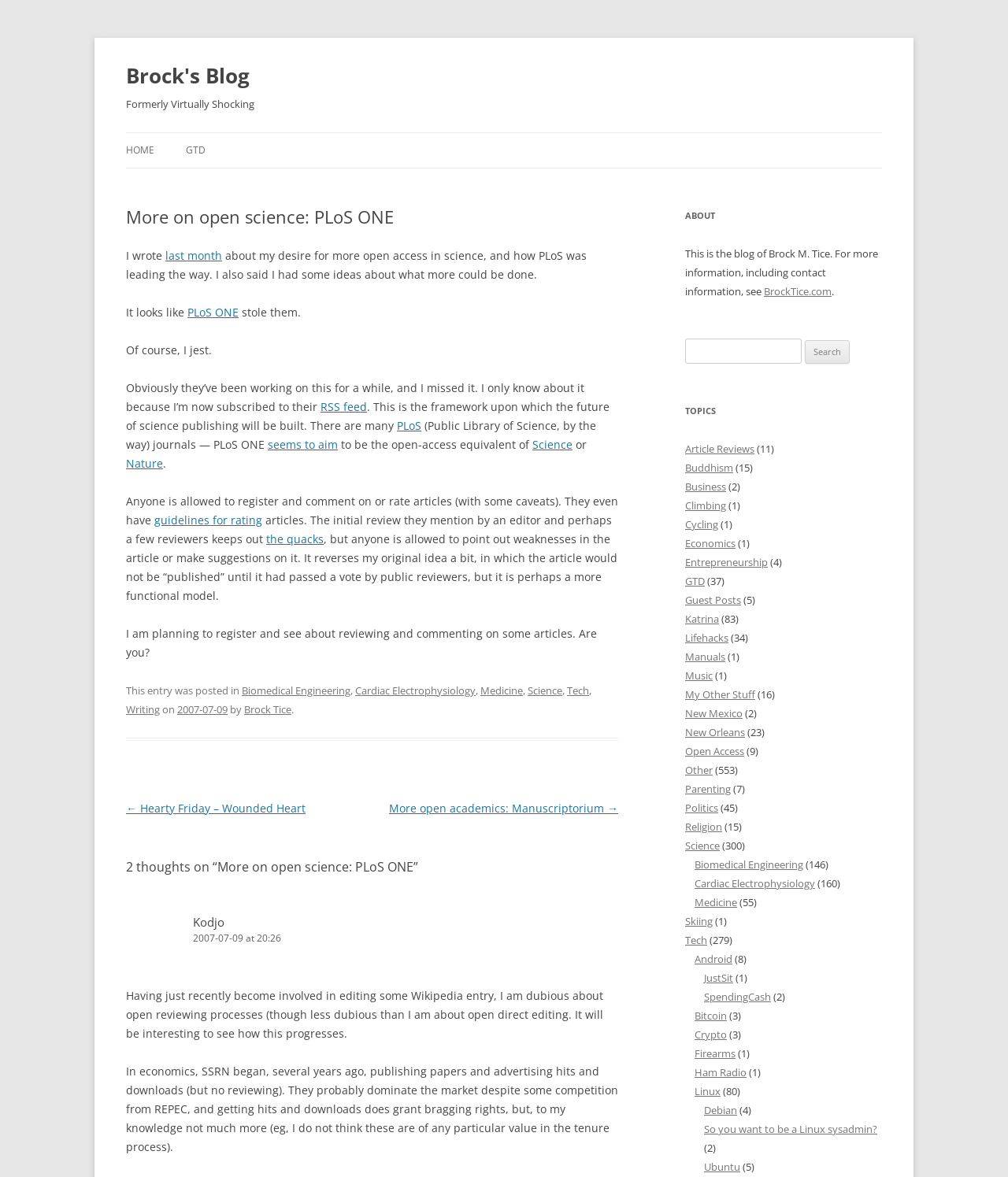Analyze the image and answer the question with as much detail as possible: 
What is the purpose of the search box?

The purpose of the search box can be inferred from its location and label, which is 'Search for:'. This is indicated by the search box element with the text 'Search for:' and bounding box coordinates [0.68, 0.288, 0.875, 0.309].